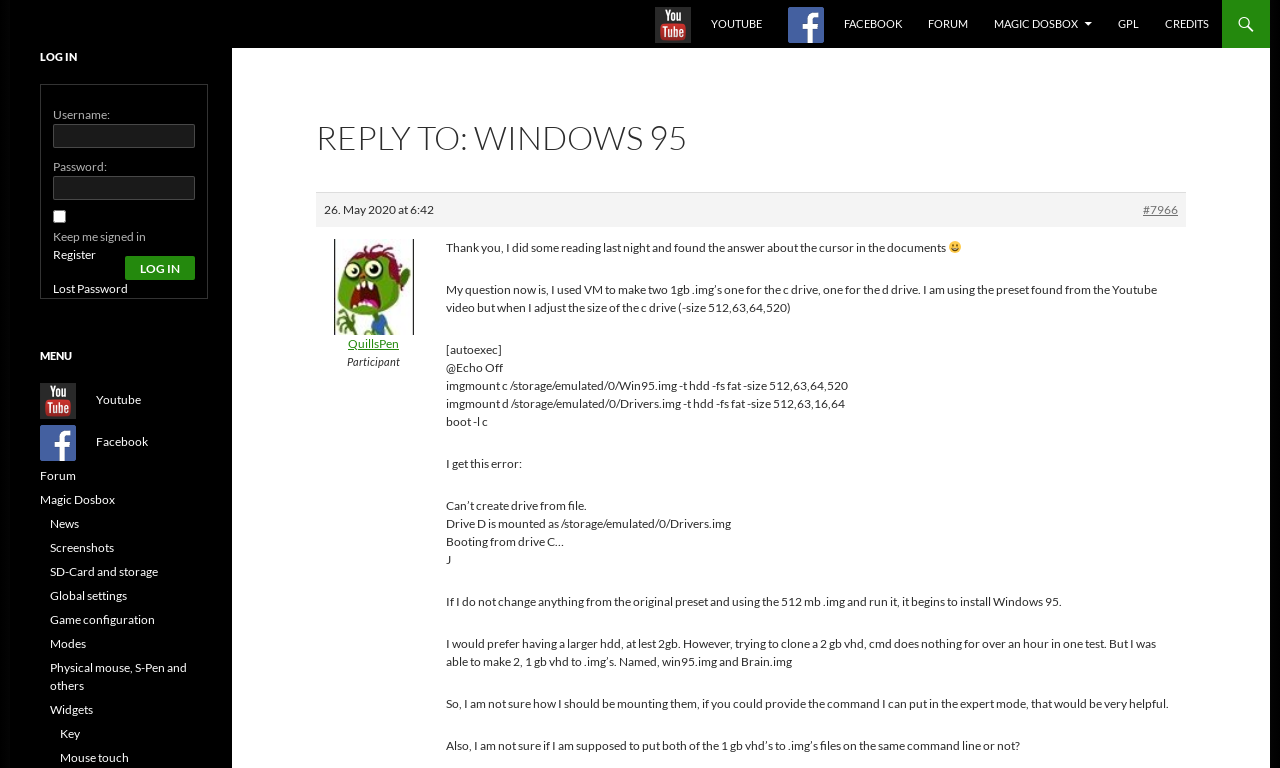Using the element description: "SD-Card and storage", determine the bounding box coordinates. The coordinates should be in the format [left, top, right, bottom], with values between 0 and 1.

[0.039, 0.734, 0.123, 0.754]